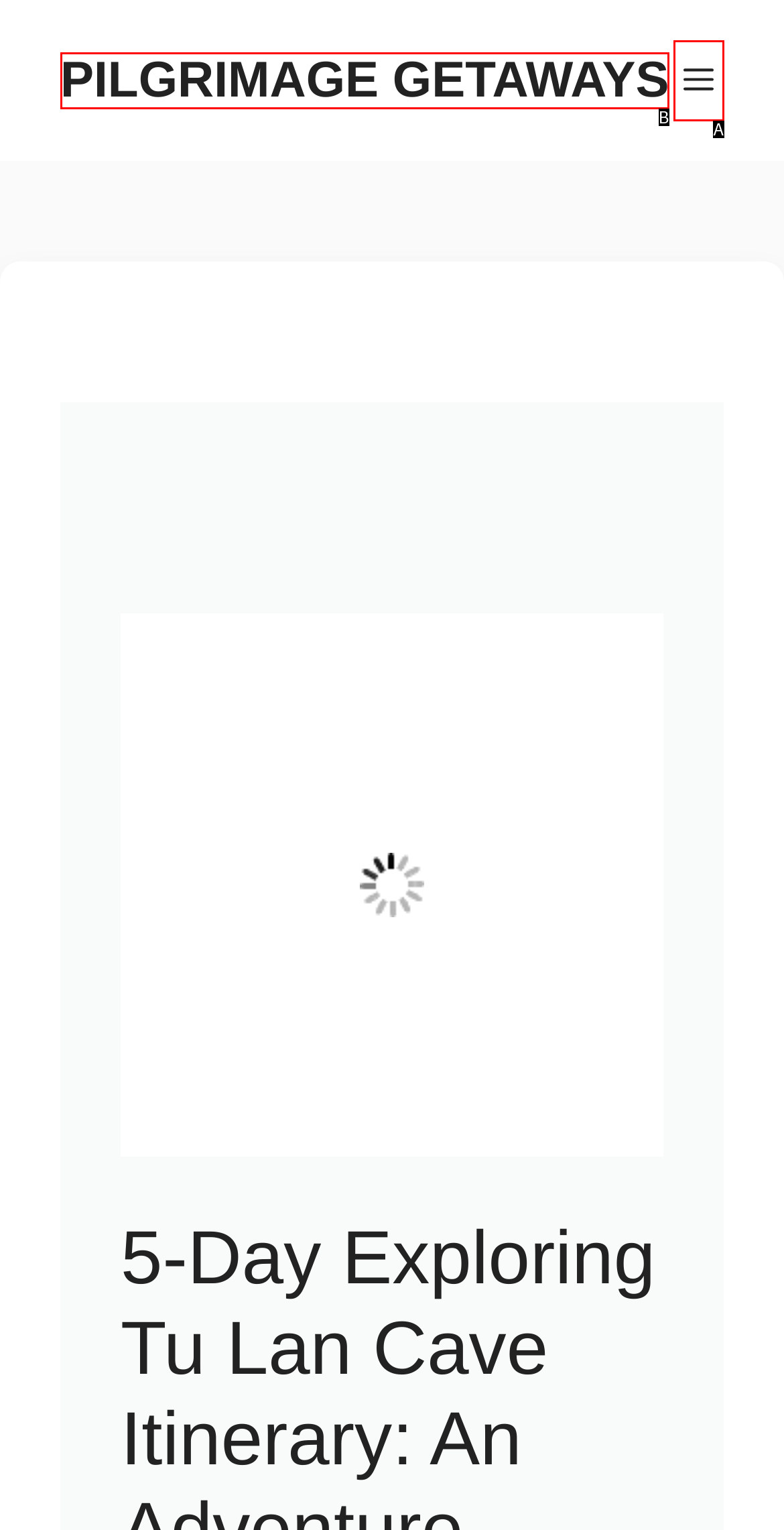Given the description: Pilgrimage Getaways, determine the corresponding lettered UI element.
Answer with the letter of the selected option.

B